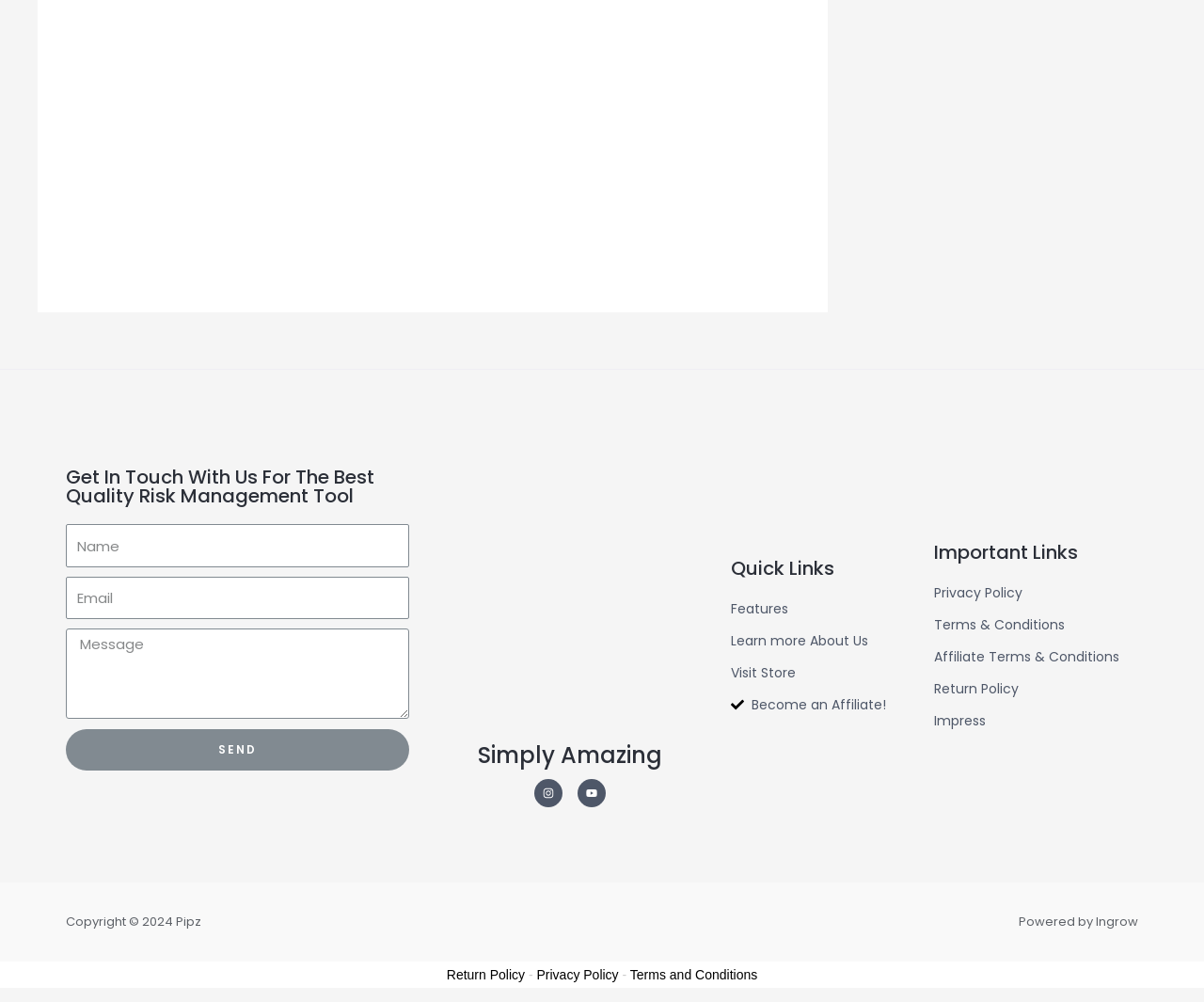Could you determine the bounding box coordinates of the clickable element to complete the instruction: "Click the SEND button"? Provide the coordinates as four float numbers between 0 and 1, i.e., [left, top, right, bottom].

[0.055, 0.728, 0.34, 0.769]